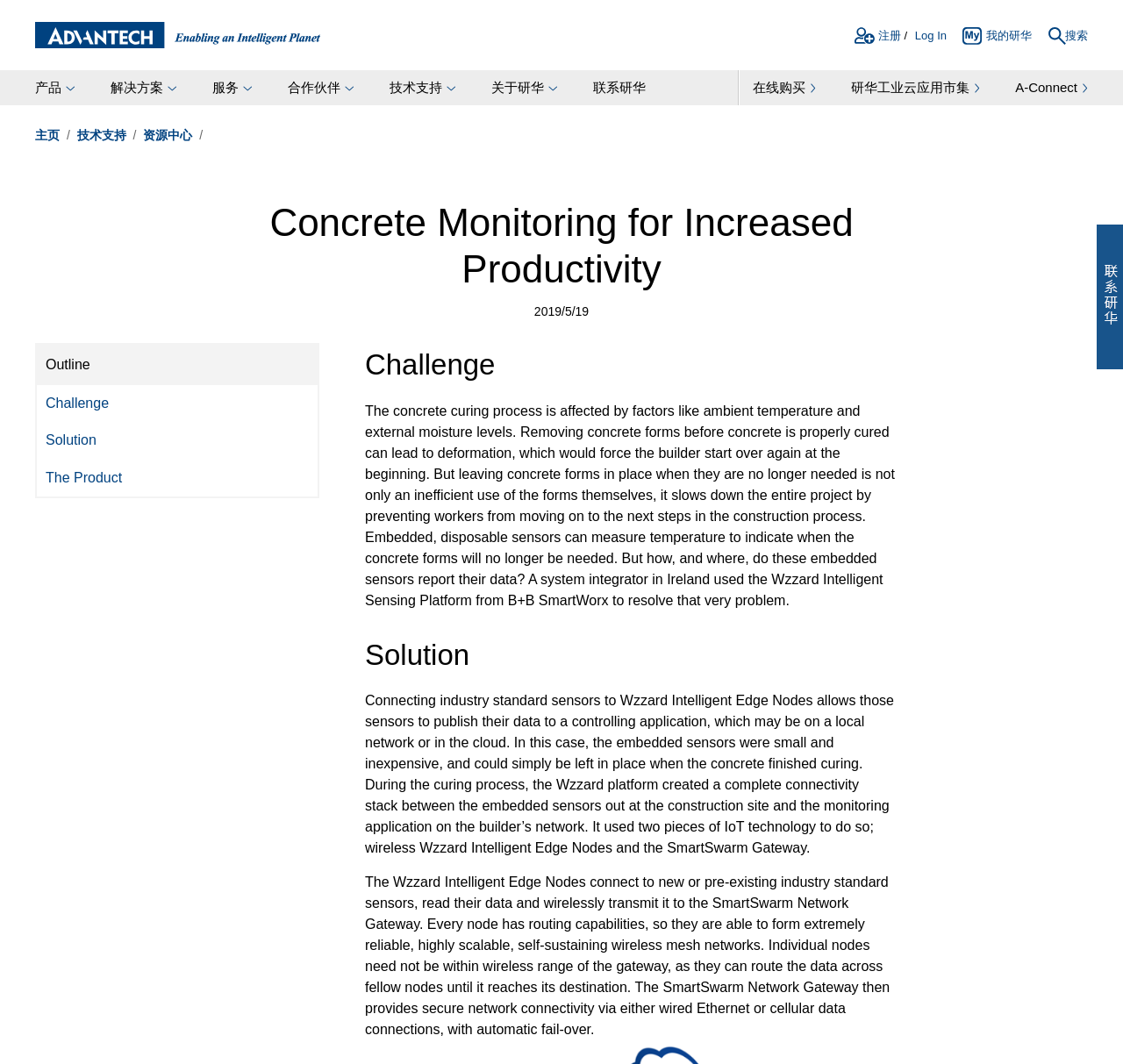Locate the coordinates of the bounding box for the clickable region that fulfills this instruction: "search".

[0.933, 0.025, 0.969, 0.043]